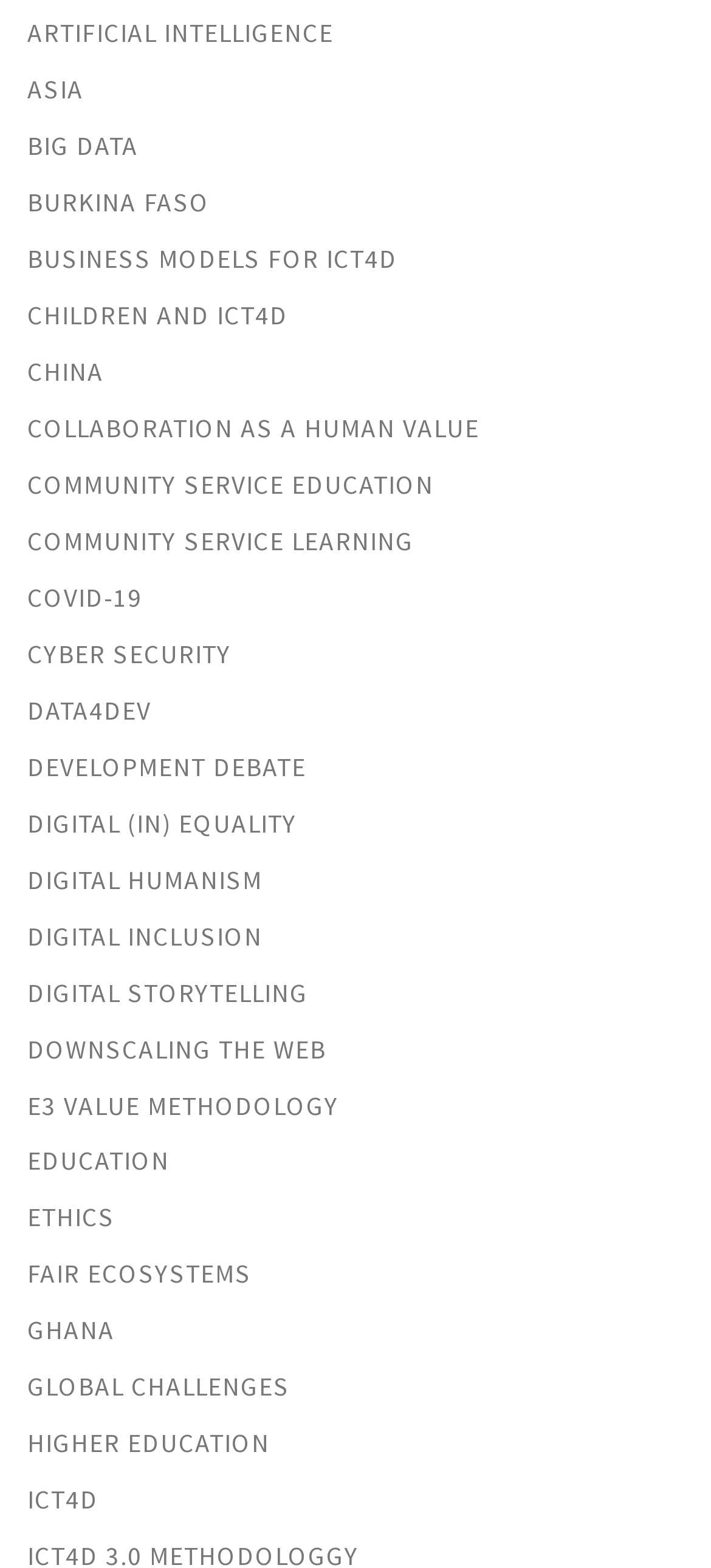Determine the bounding box coordinates of the region I should click to achieve the following instruction: "Click on Artificial Intelligence". Ensure the bounding box coordinates are four float numbers between 0 and 1, i.e., [left, top, right, bottom].

[0.038, 0.008, 0.469, 0.034]